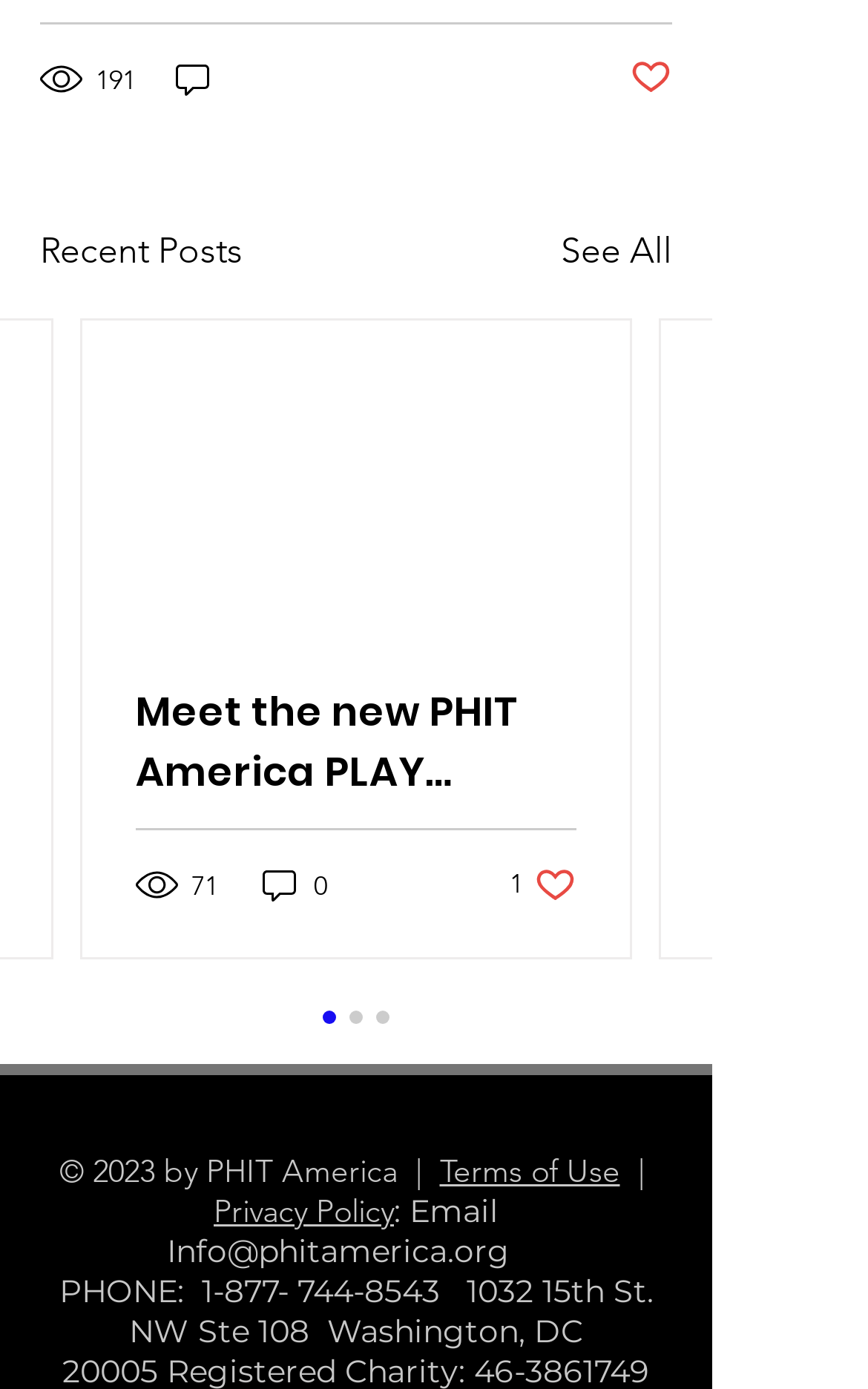Locate the bounding box coordinates of the element you need to click to accomplish the task described by this instruction: "Check terms of use".

[0.506, 0.829, 0.714, 0.858]